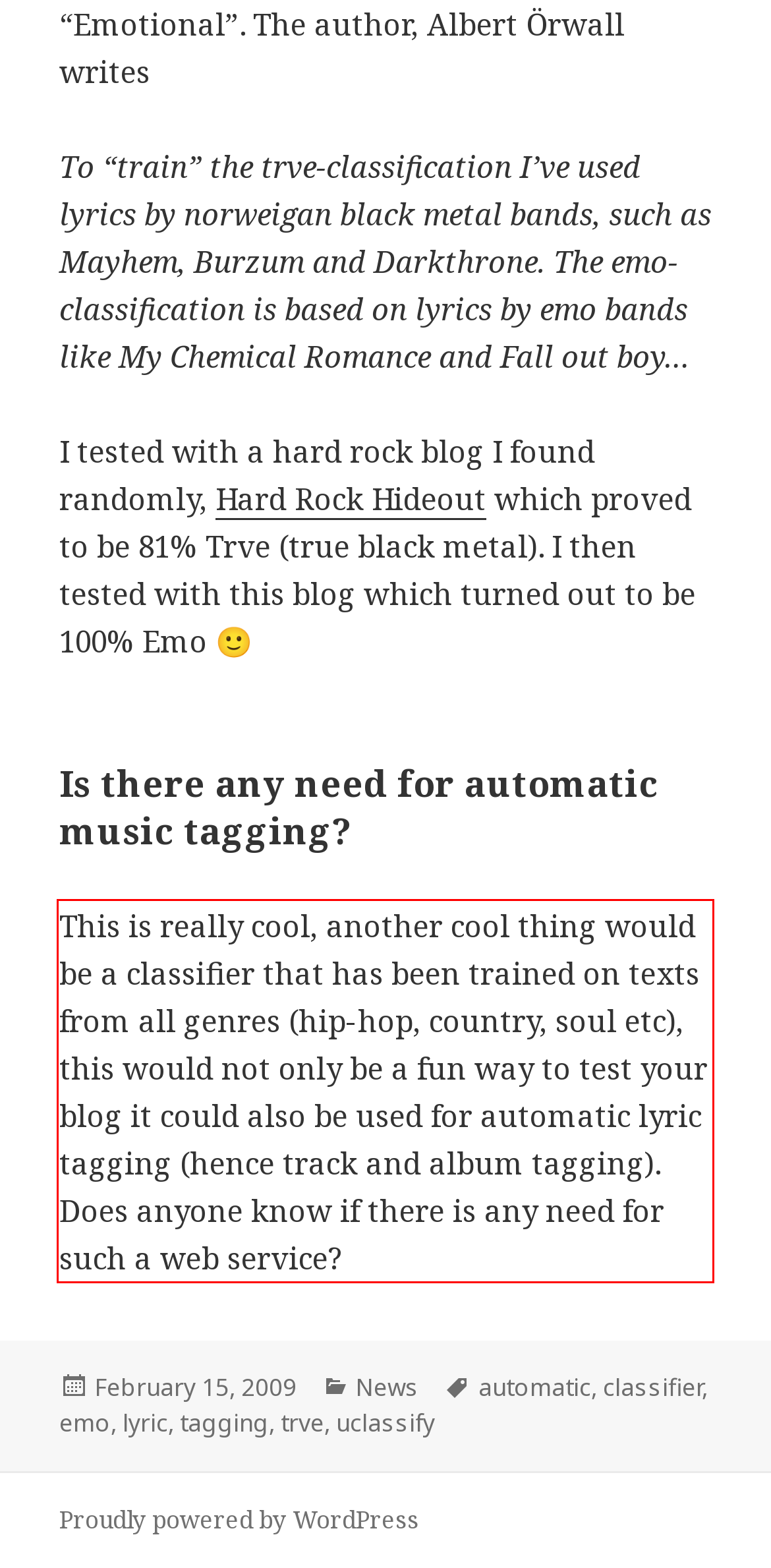Using OCR, extract the text content found within the red bounding box in the given webpage screenshot.

This is really cool, another cool thing would be a classifier that has been trained on texts from all genres (hip-hop, country, soul etc), this would not only be a fun way to test your blog it could also be used for automatic lyric tagging (hence track and album tagging). Does anyone know if there is any need for such a web service?